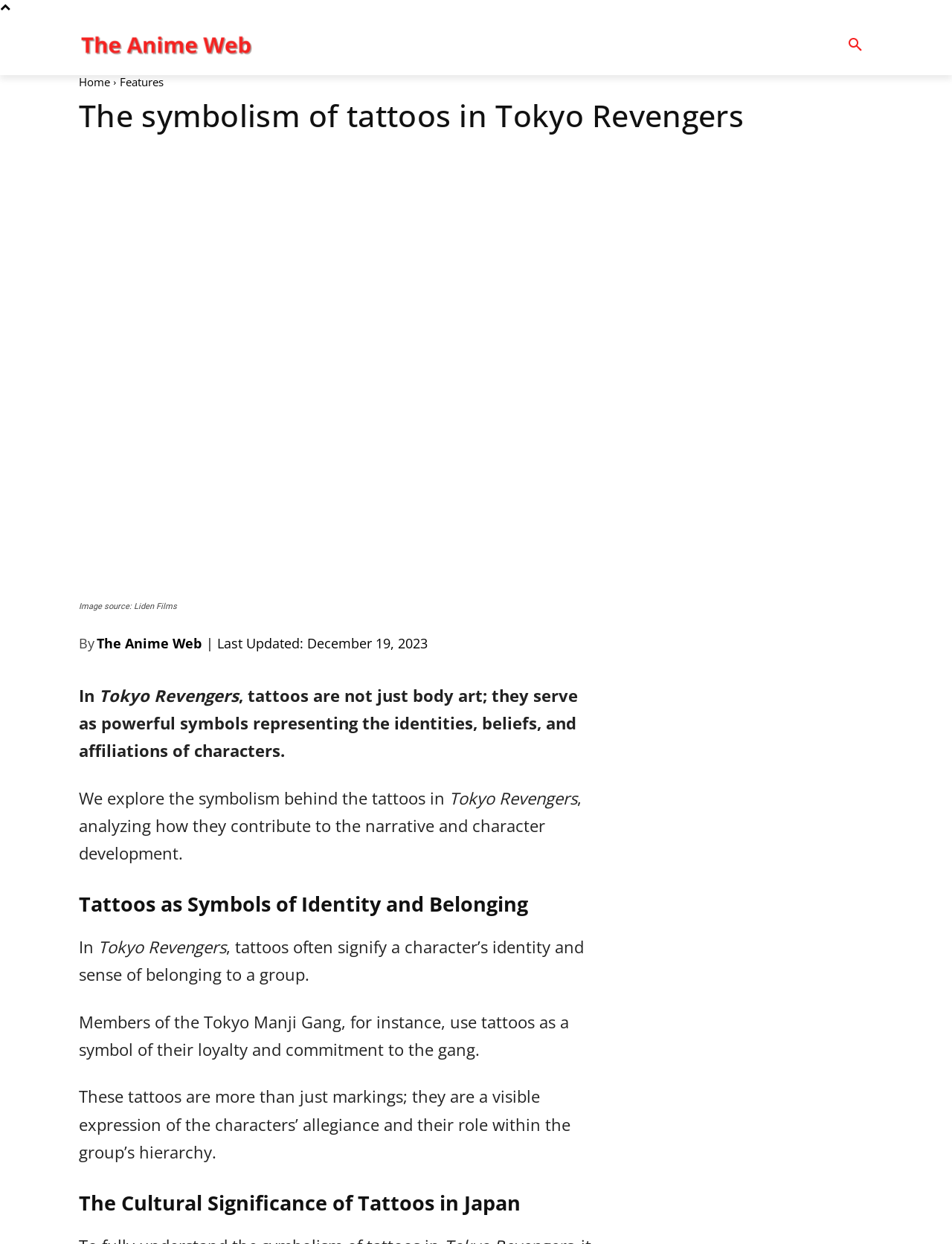Who is the author of the article?
Carefully analyze the image and provide a thorough answer to the question.

The author of the article is not explicitly stated, but the article is published on The Anime Web, which is a website that provides information and analysis about anime series.